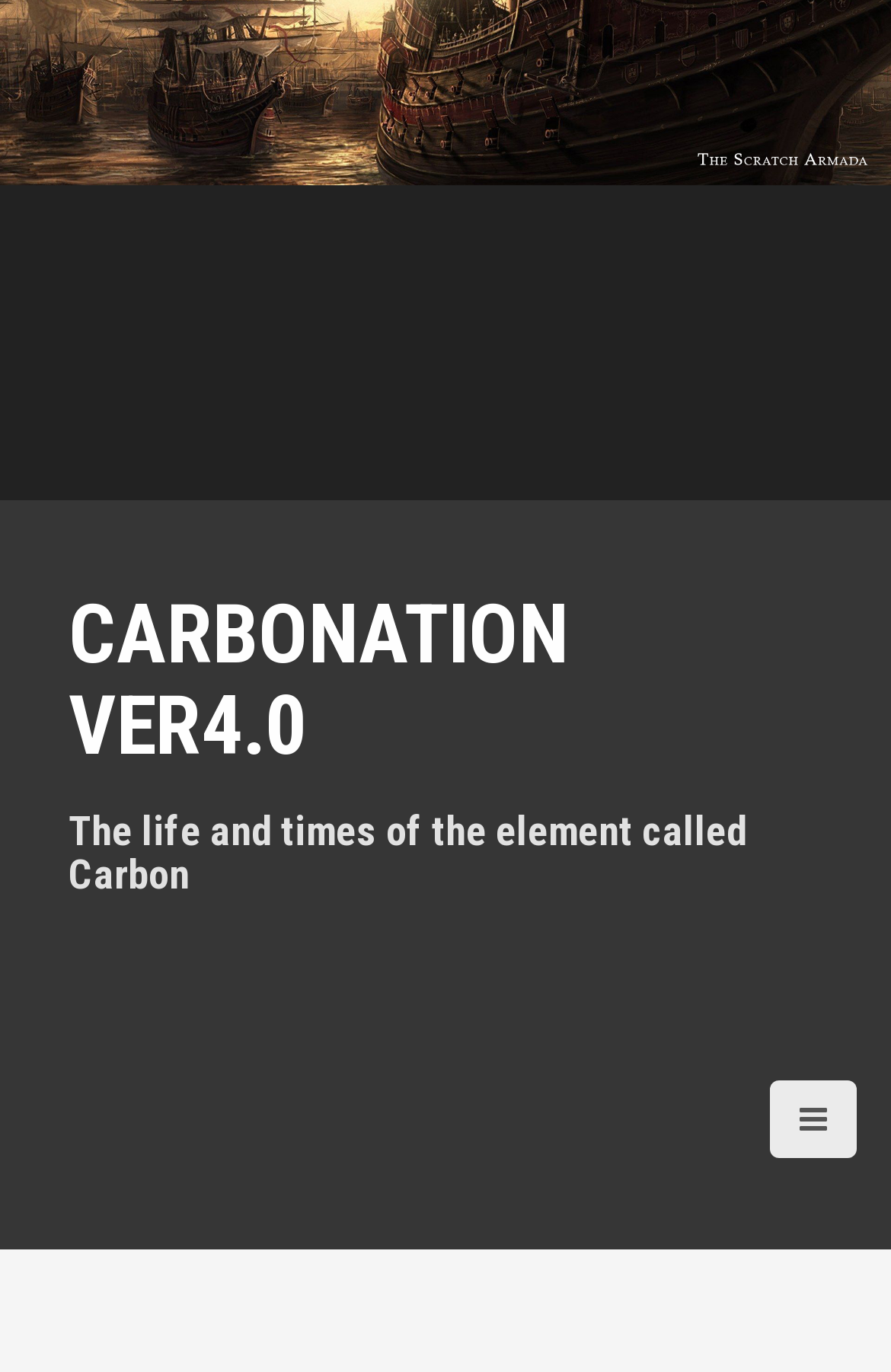From the given element description: "parent_node: CARBONATION VER4.0", find the bounding box for the UI element. Provide the coordinates as four float numbers between 0 and 1, in the order [left, top, right, bottom].

[0.864, 0.788, 0.962, 0.844]